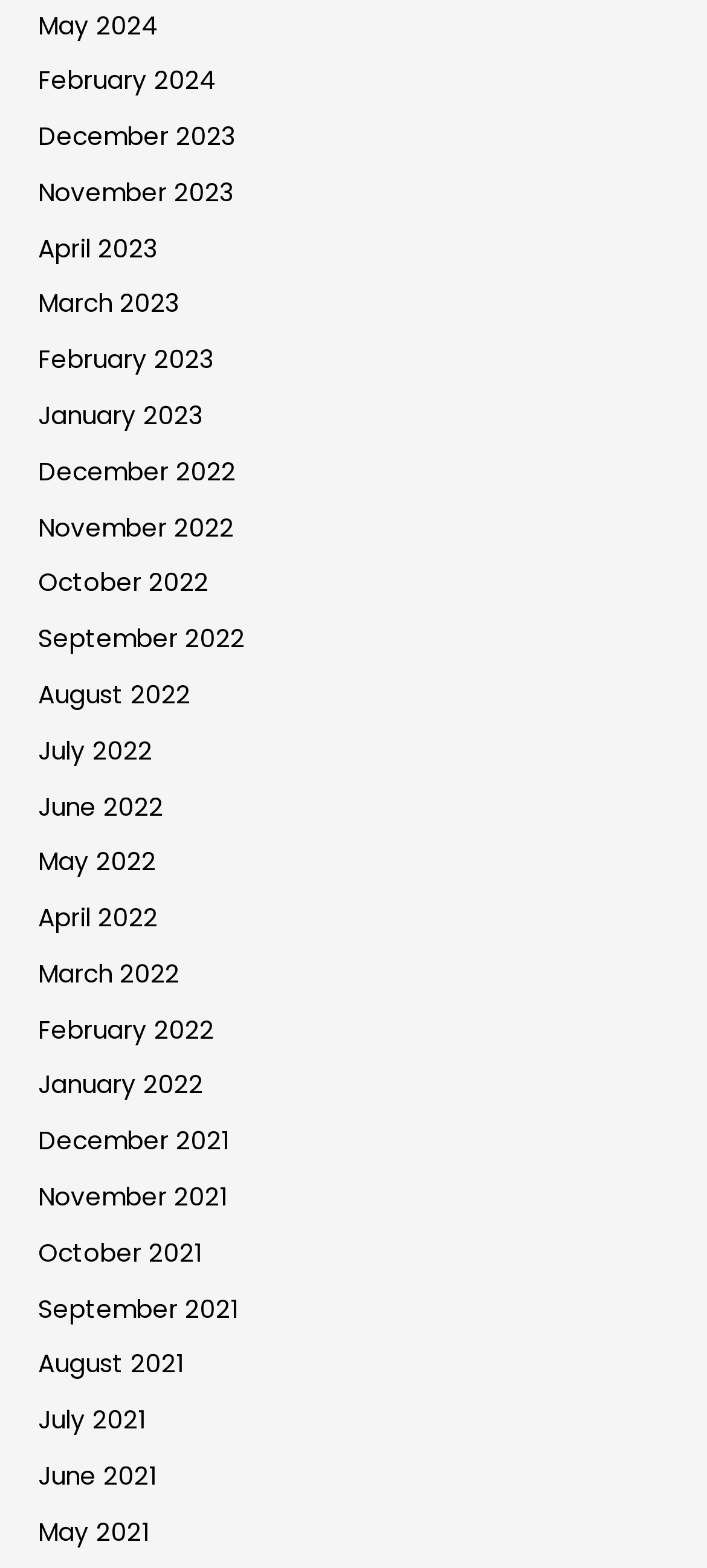Can you find the bounding box coordinates for the element to click on to achieve the instruction: "access January 2022"?

[0.054, 0.681, 0.287, 0.703]